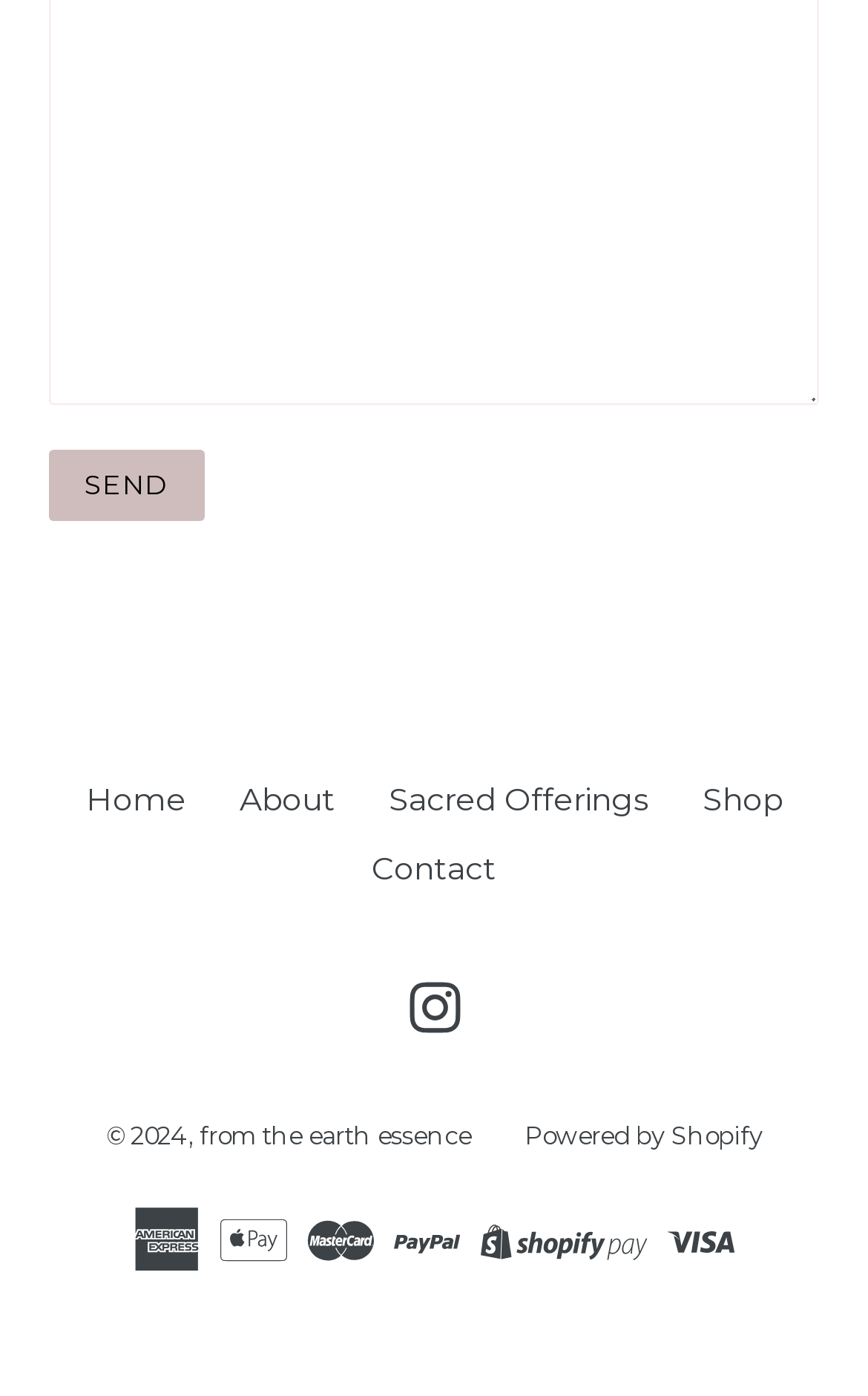Using the element description provided, determine the bounding box coordinates in the format (top-left x, top-left y, bottom-right x, bottom-right y). Ensure that all values are floating point numbers between 0 and 1. Element description: Contact

[0.428, 0.607, 0.572, 0.636]